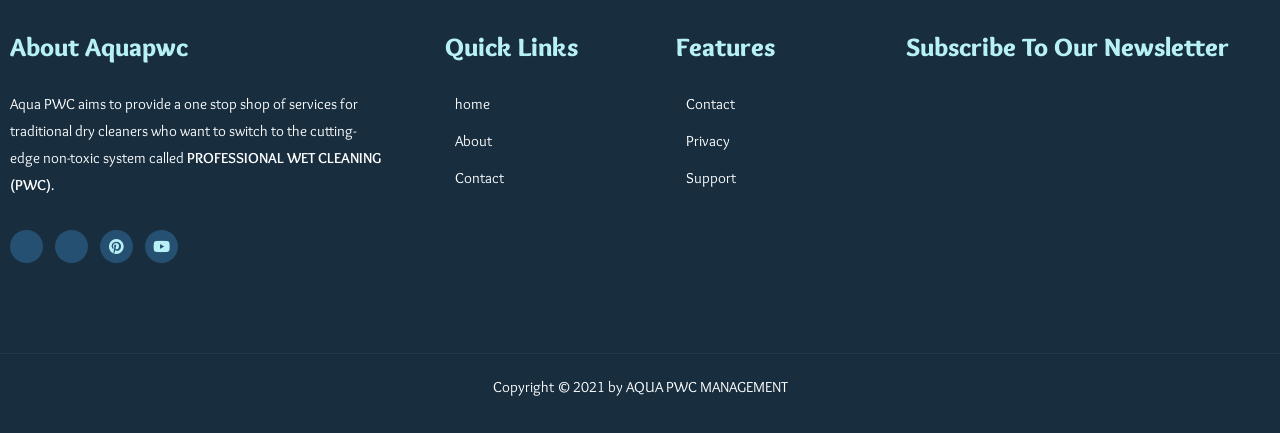How many links are there under 'Quick Links'?
Provide a fully detailed and comprehensive answer to the question.

By examining the link elements under the 'Quick Links' section, it can be seen that there are three links, namely 'home', 'About', and 'Contact'.